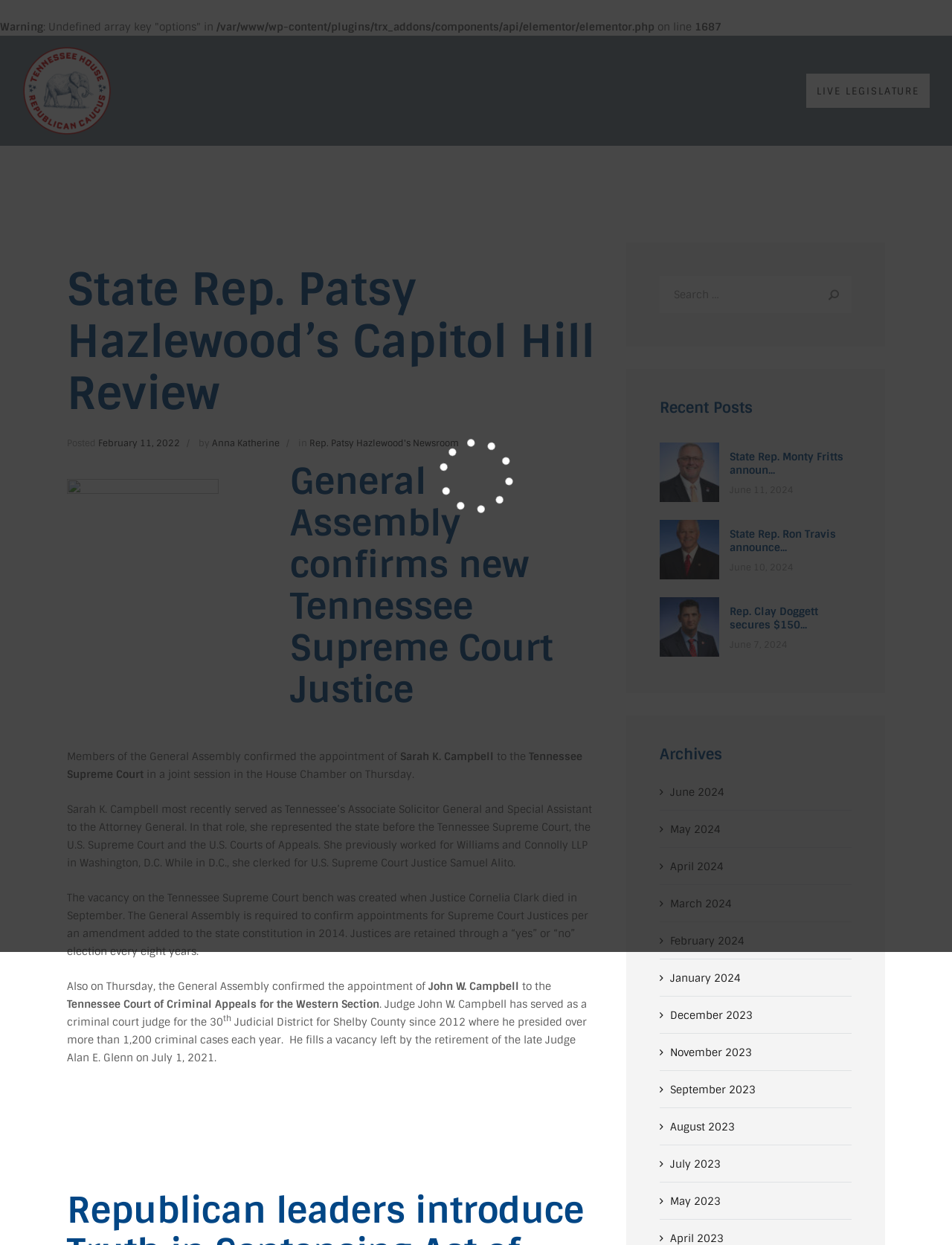What is the name of the organization that received a $13,000 grant announced by State Rep. Monty Fritts?
Craft a detailed and extensive response to the question.

The answer can be found in the 'Recent Posts' section of the webpage, where it is stated that 'State Rep. Monty Fritts announces $13,000 grant for Roane Choral Society'.